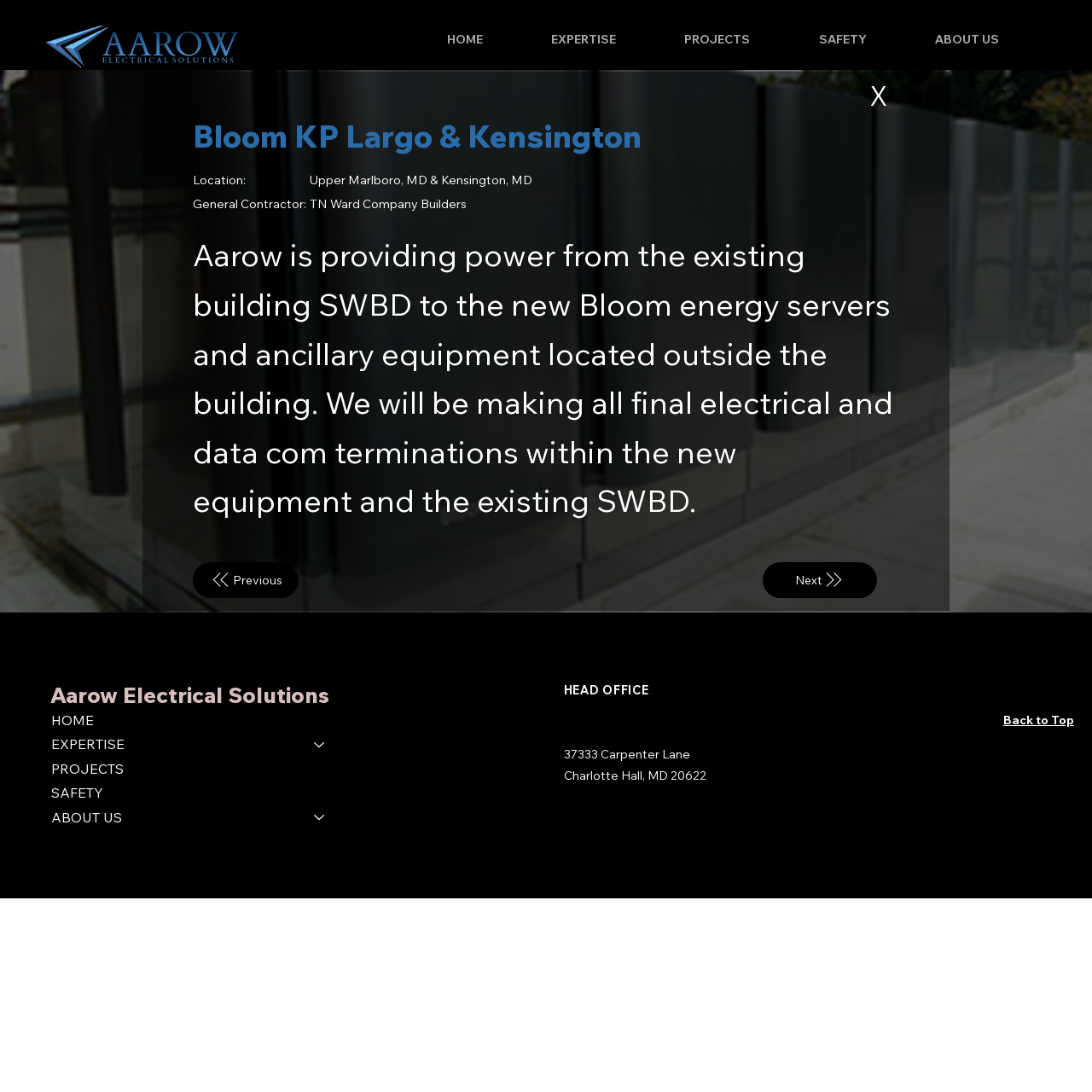What is the project name mentioned on the webpage?
Based on the image content, provide your answer in one word or a short phrase.

Bloom KP Largo & Kensington